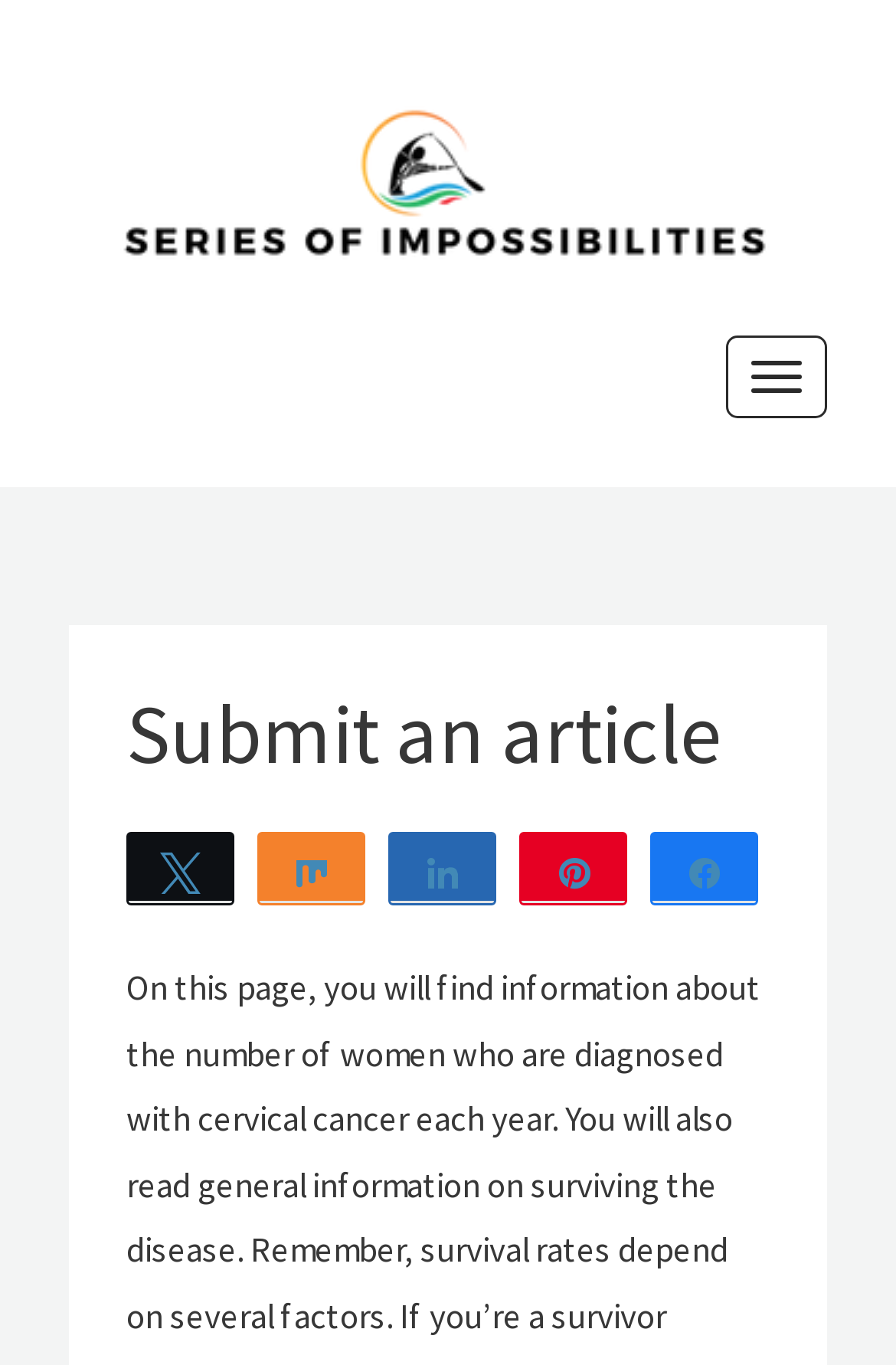Respond concisely with one word or phrase to the following query:
What is the purpose of the button at the top-right corner?

Toggle navigation